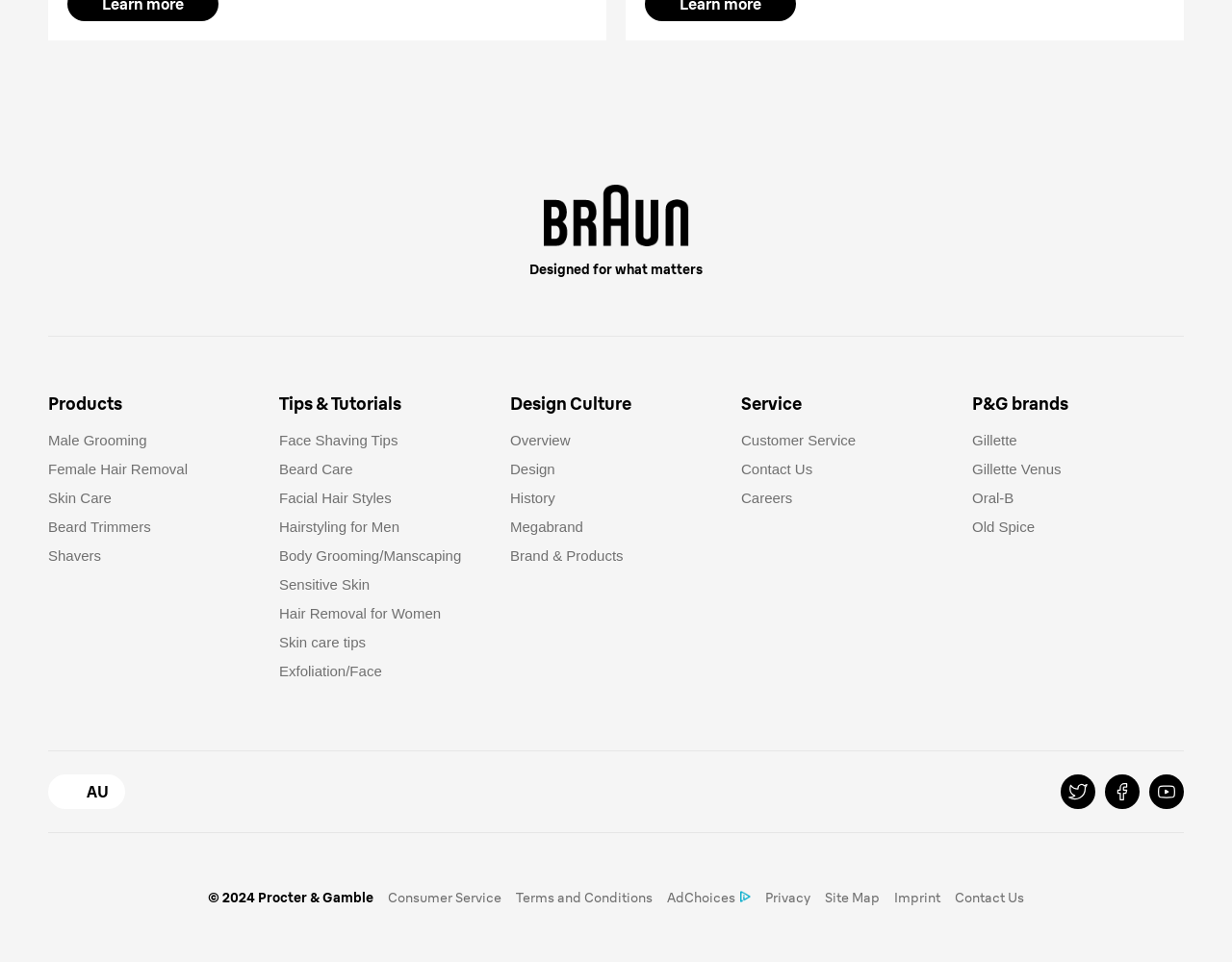Please predict the bounding box coordinates of the element's region where a click is necessary to complete the following instruction: "View Exhibit Flooring details". The coordinates should be represented by four float numbers between 0 and 1, i.e., [left, top, right, bottom].

None